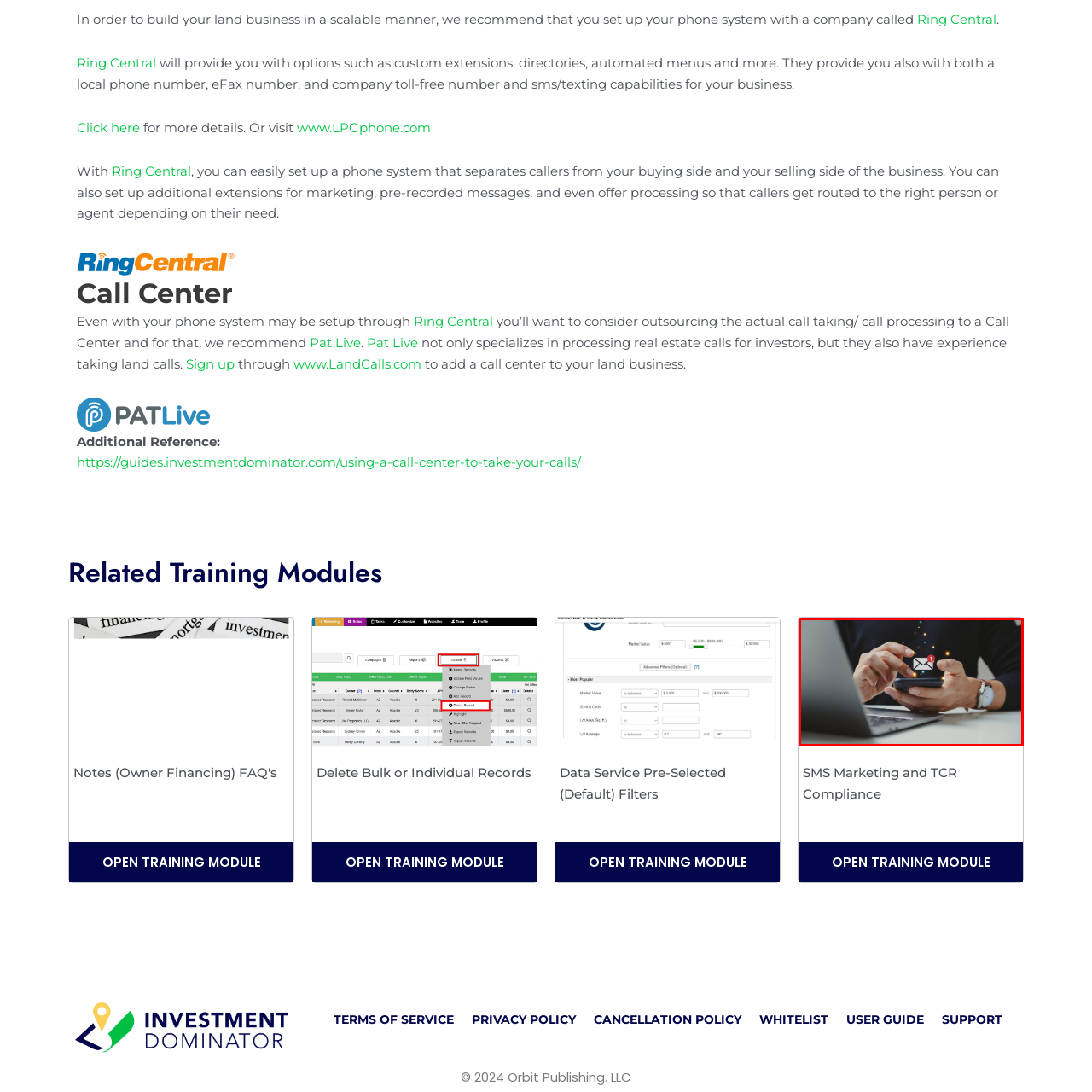Give a thorough account of what is shown in the red-encased segment of the image.

The image showcases a person's hands interacting with a smartphone while sitting at a desk with a laptop in the background. The smartphone screen features an email notification, symbolized by an envelope icon with a red alert badge, indicating a new message. This setting reflects a modern, tech-savvy work environment, emphasizing the integration of mobile communication in daily business operations. The presence of digital effects around the smartphone adds a dynamic touch, highlighting the importance of timely notifications in a fast-paced workflow.